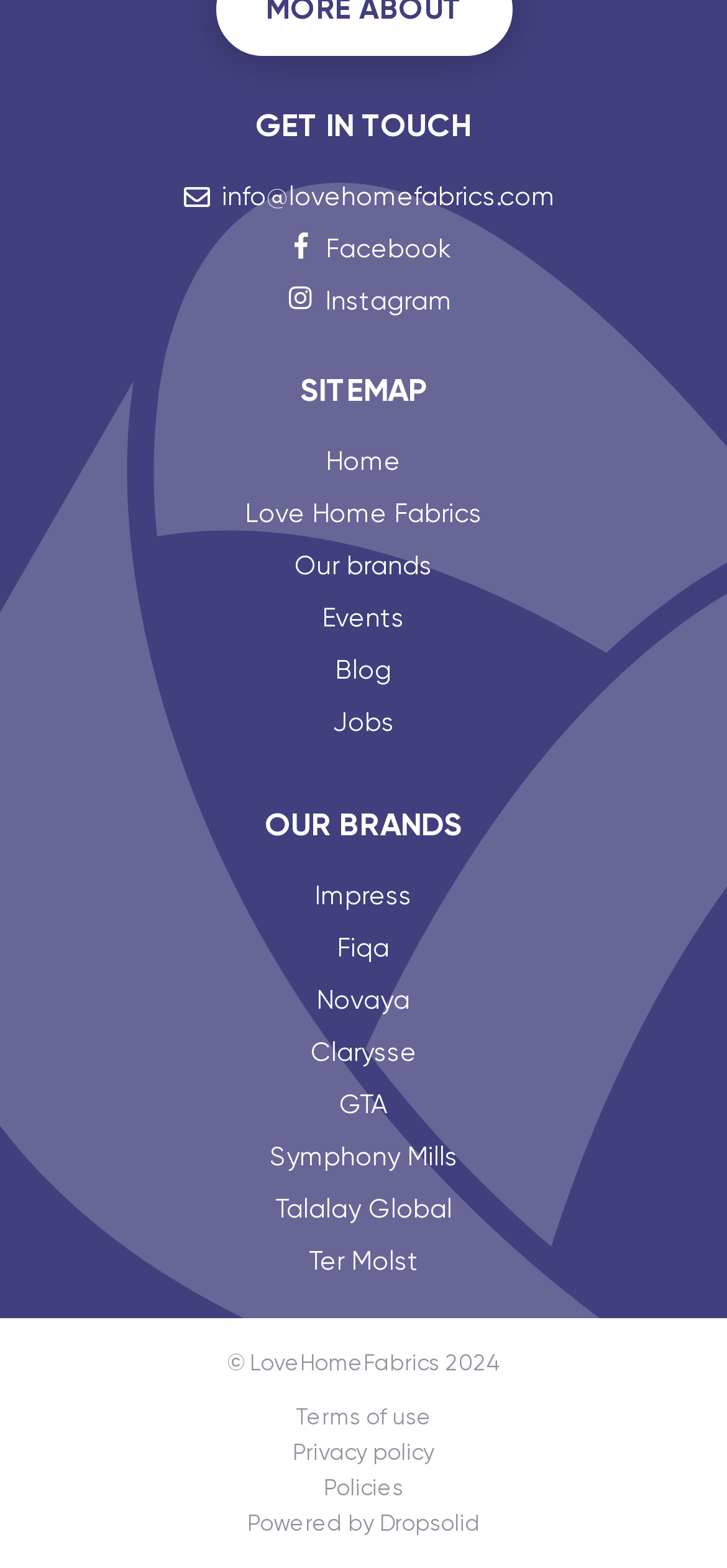Determine the bounding box coordinates of the clickable element necessary to fulfill the instruction: "Read Terms of use". Provide the coordinates as four float numbers within the 0 to 1 range, i.e., [left, top, right, bottom].

[0.406, 0.896, 0.594, 0.912]